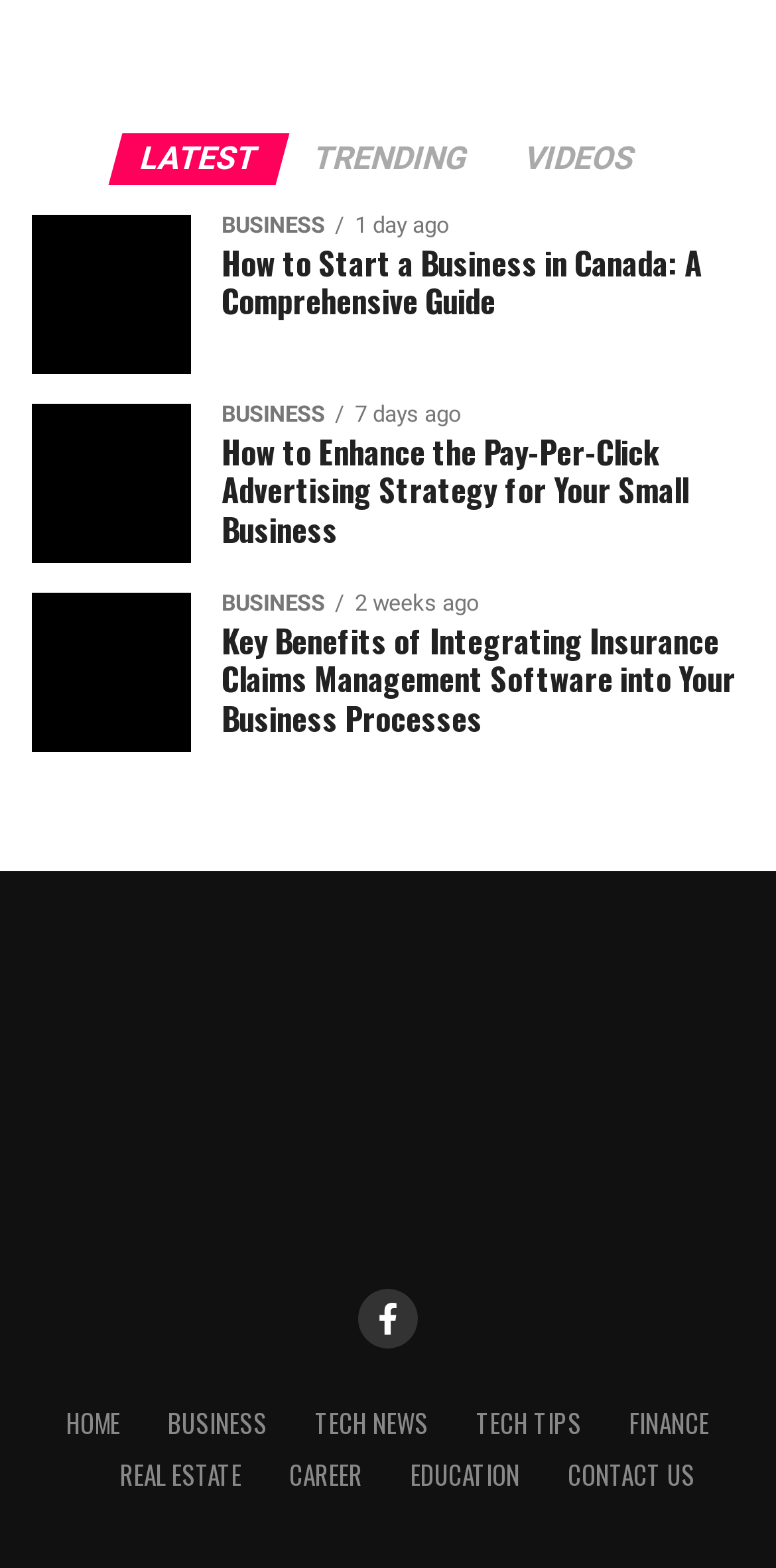Locate the bounding box coordinates of the element I should click to achieve the following instruction: "Read about How to Start a Business in Canada".

[0.285, 0.156, 0.958, 0.205]